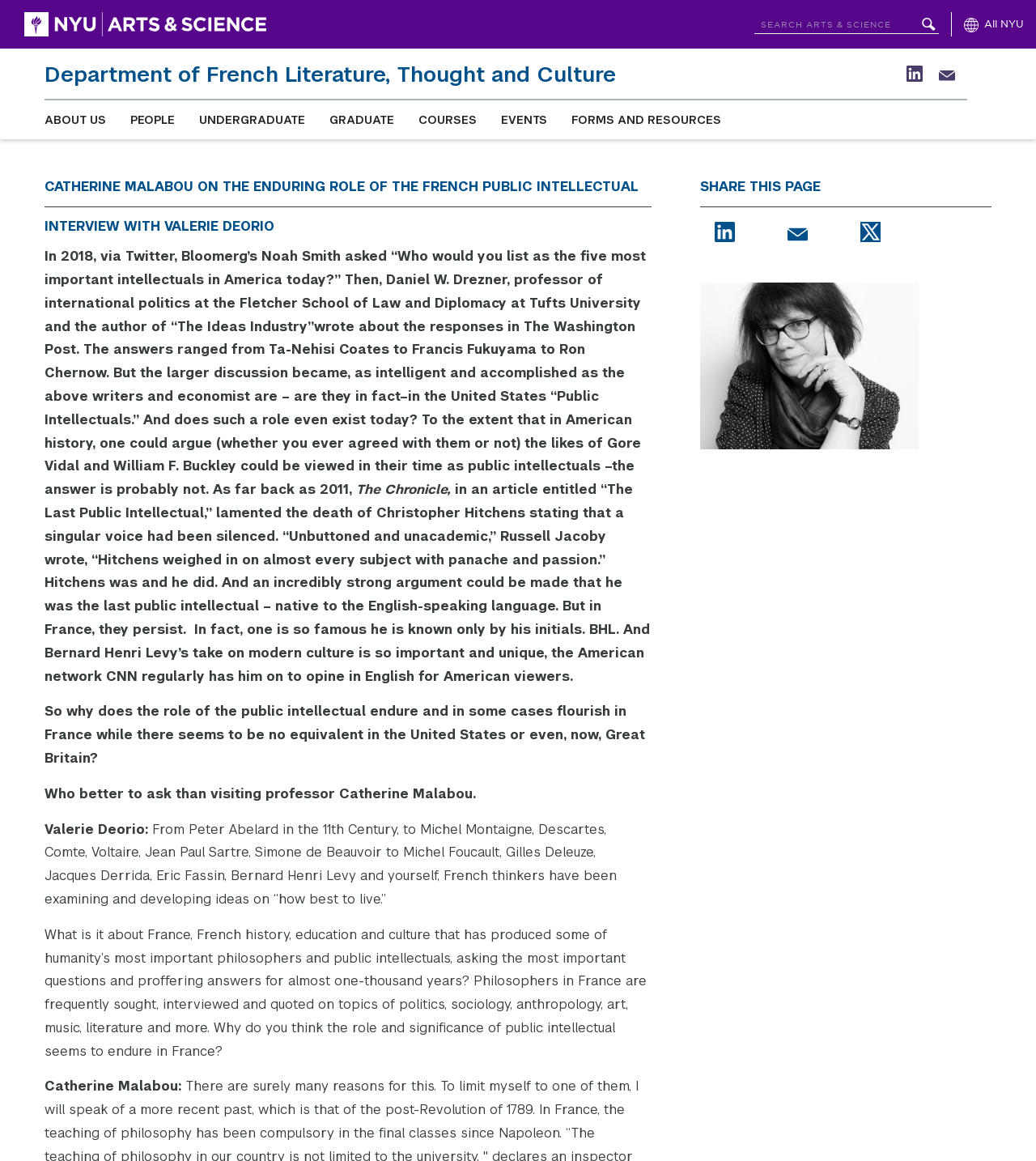Identify the bounding box coordinates of the region I need to click to complete this instruction: "Go to Department of French Literature, Thought and Culture".

[0.031, 0.042, 0.595, 0.086]